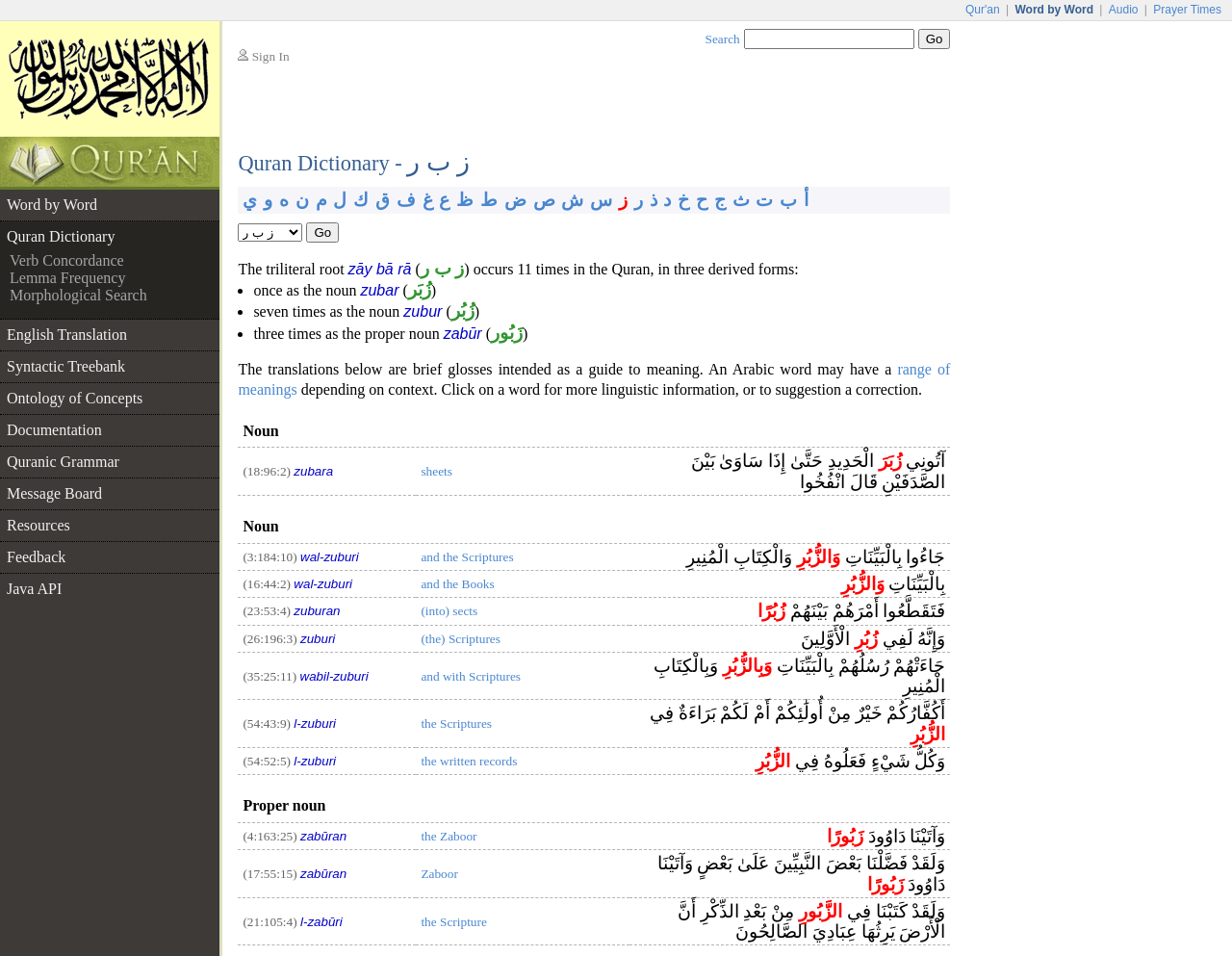Specify the bounding box coordinates of the area that needs to be clicked to achieve the following instruction: "Click on the 'Word by Word' link".

[0.0, 0.198, 0.178, 0.23]